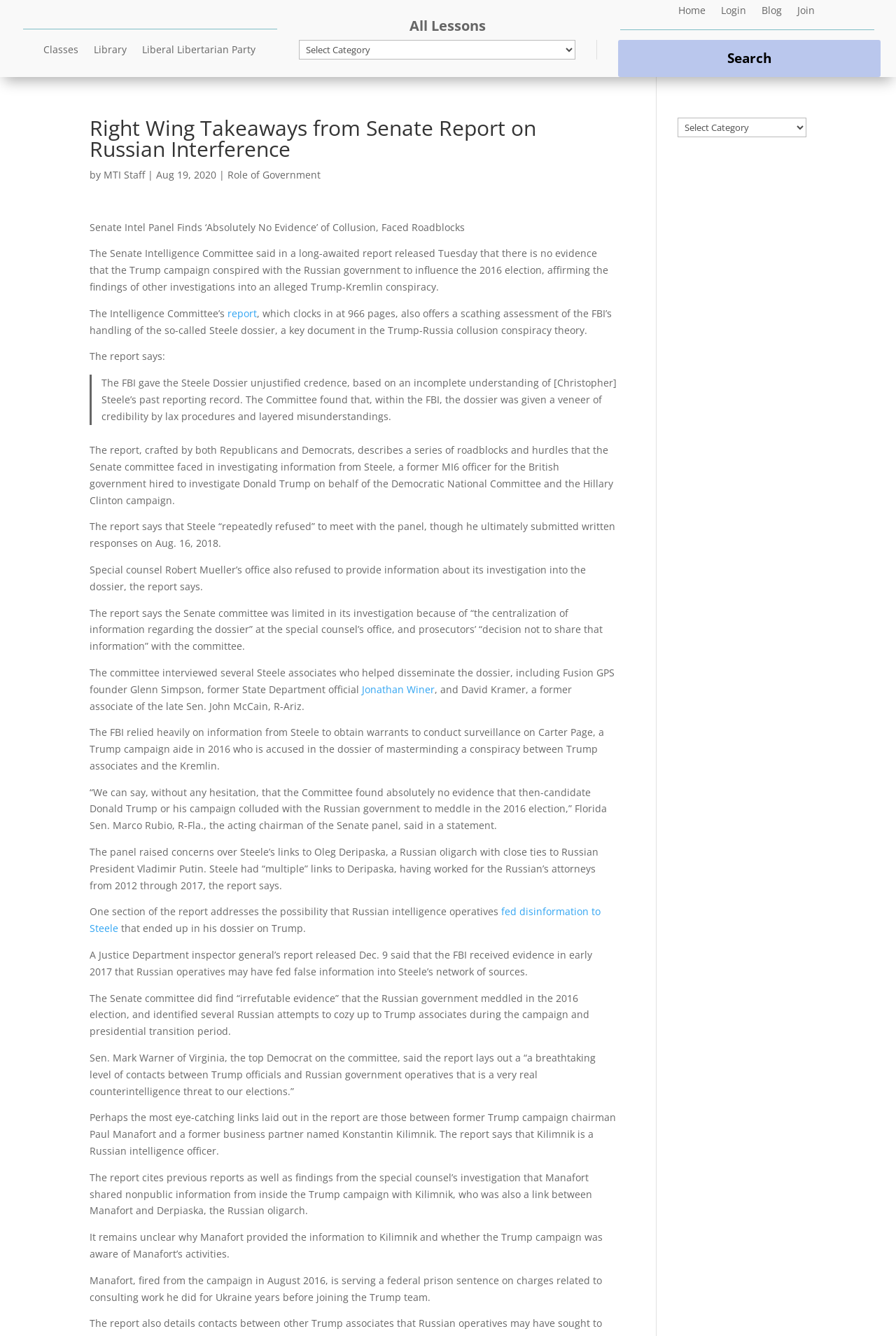Please specify the bounding box coordinates of the clickable region to carry out the following instruction: "View the Library". The coordinates should be four float numbers between 0 and 1, in the format [left, top, right, bottom].

[0.105, 0.034, 0.141, 0.045]